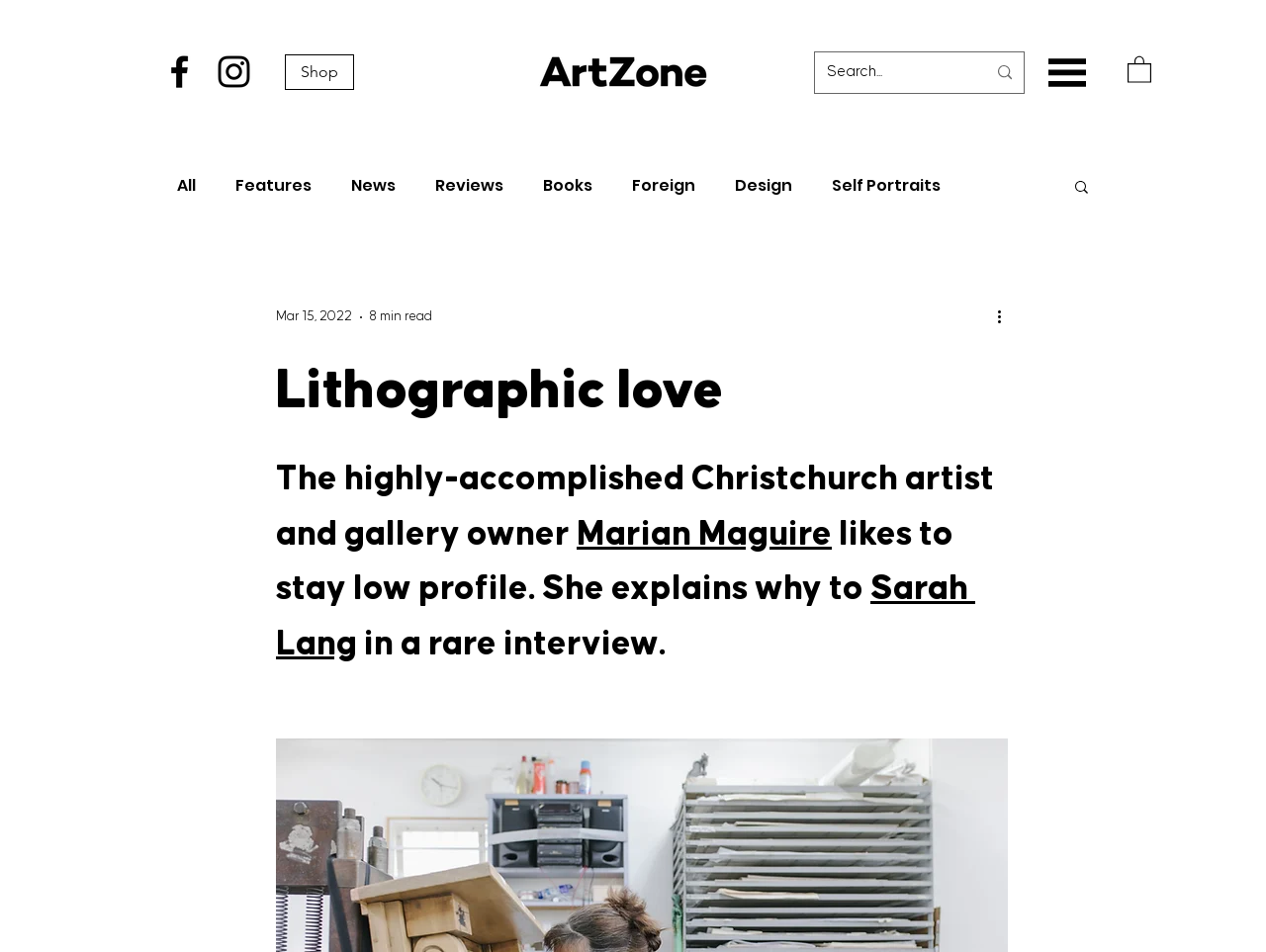Using the details in the image, give a detailed response to the question below:
What is the purpose of the search bar?

I inferred the purpose of the search bar by its location and design, which is typical of search bars on websites. It is also accompanied by a magnifying glass icon, which is a common symbol for search functionality.